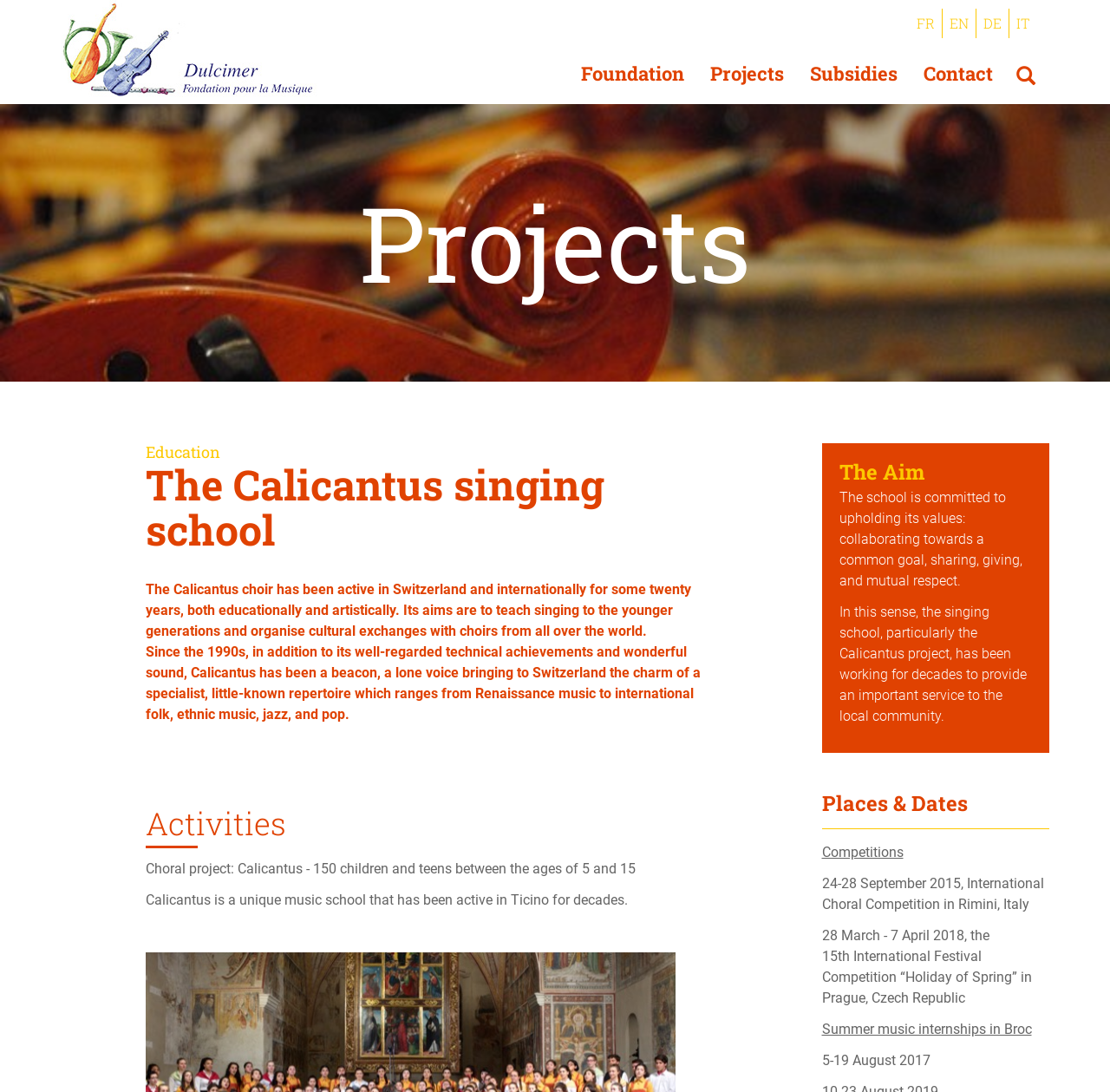What is the age range of the children and teens involved in the Calicantus project?
Please analyze the image and answer the question with as much detail as possible.

I found the answer by reading the text on the webpage, specifically the sentence 'Choral project: Calicantus - 150 children and teens between the ages of 5 and 15' which indicates that the age range of the children and teens involved in the Calicantus project is 5-15.